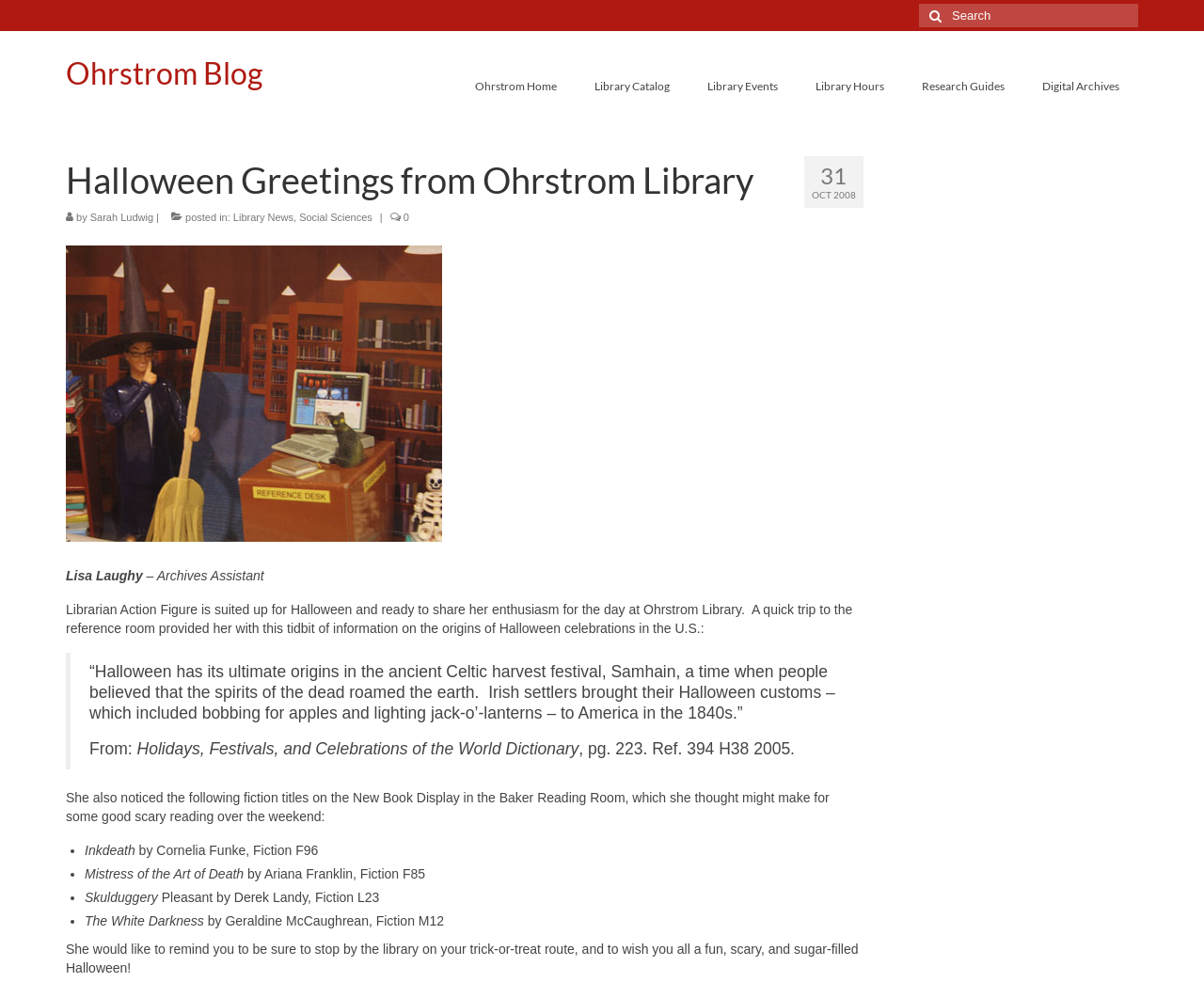Provide the text content of the webpage's main heading.

Halloween Greetings from Ohrstrom Library